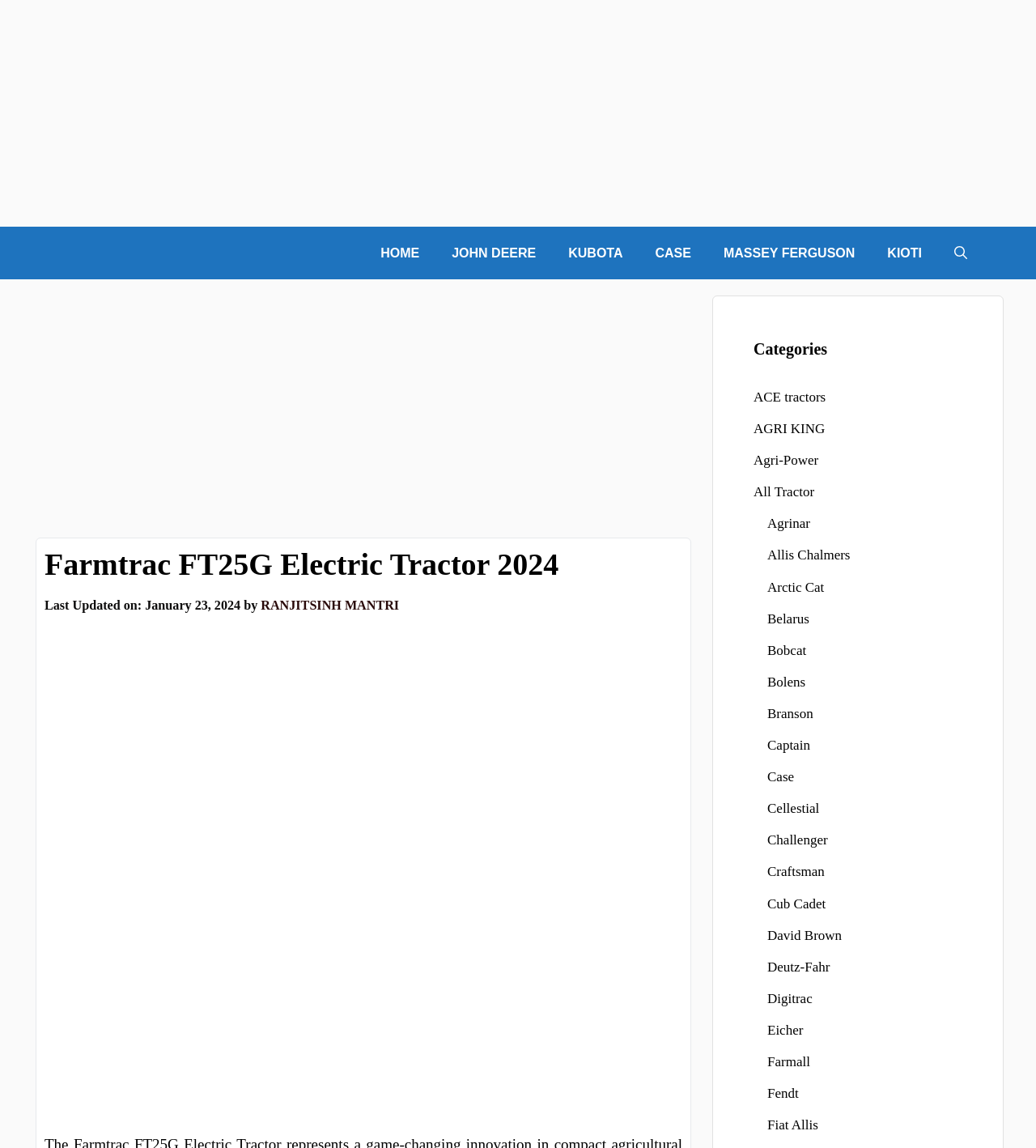How many categories are listed on the webpage?
Examine the webpage screenshot and provide an in-depth answer to the question.

The categories are listed as links under the heading 'Categories'. By counting the number of links, we can find that there are 26 categories listed on the webpage.